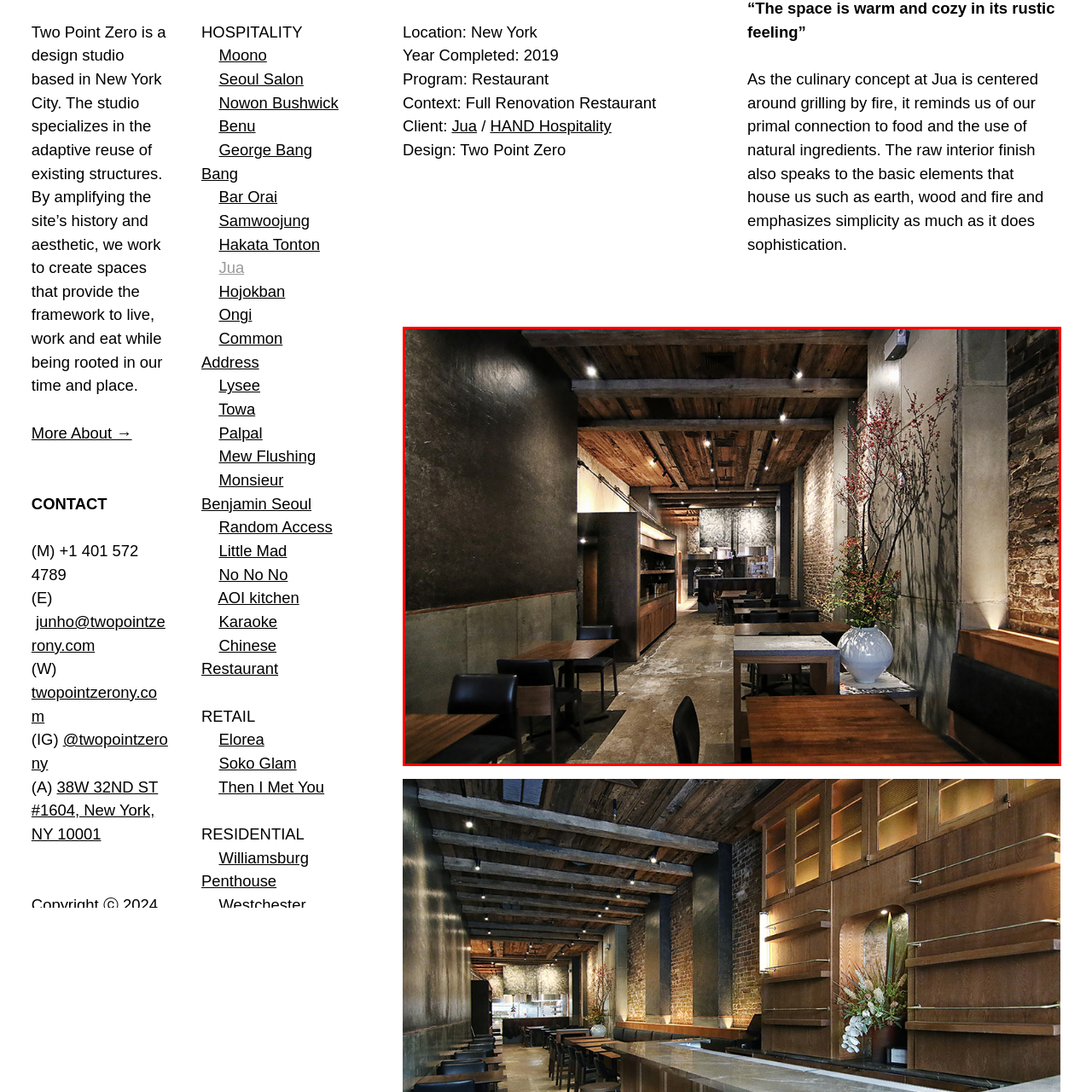Generate a detailed description of the image highlighted within the red border.

The image showcases the interior of a restaurant designed by Two Point Zero, a design studio based in New York City. The space is characterized by its combination of rustic and modern elements, highlighted by exposed brick walls and wooden beams providing a warm, inviting atmosphere. The layout features sleek wooden tables paired with comfortable black chairs, creating an intimate dining experience. A vase with a flowering branch adds a touch of natural beauty, enhancing the aesthetic appeal of the environment. 

This restaurant, completed in 2019, is noted for its full renovation, transforming the setting into a contemporary dining space with a focus on adaptive reuse. The design emphasizes the site's history while incorporating modern functionality, making it a unique location for patrons to enjoy their meals.